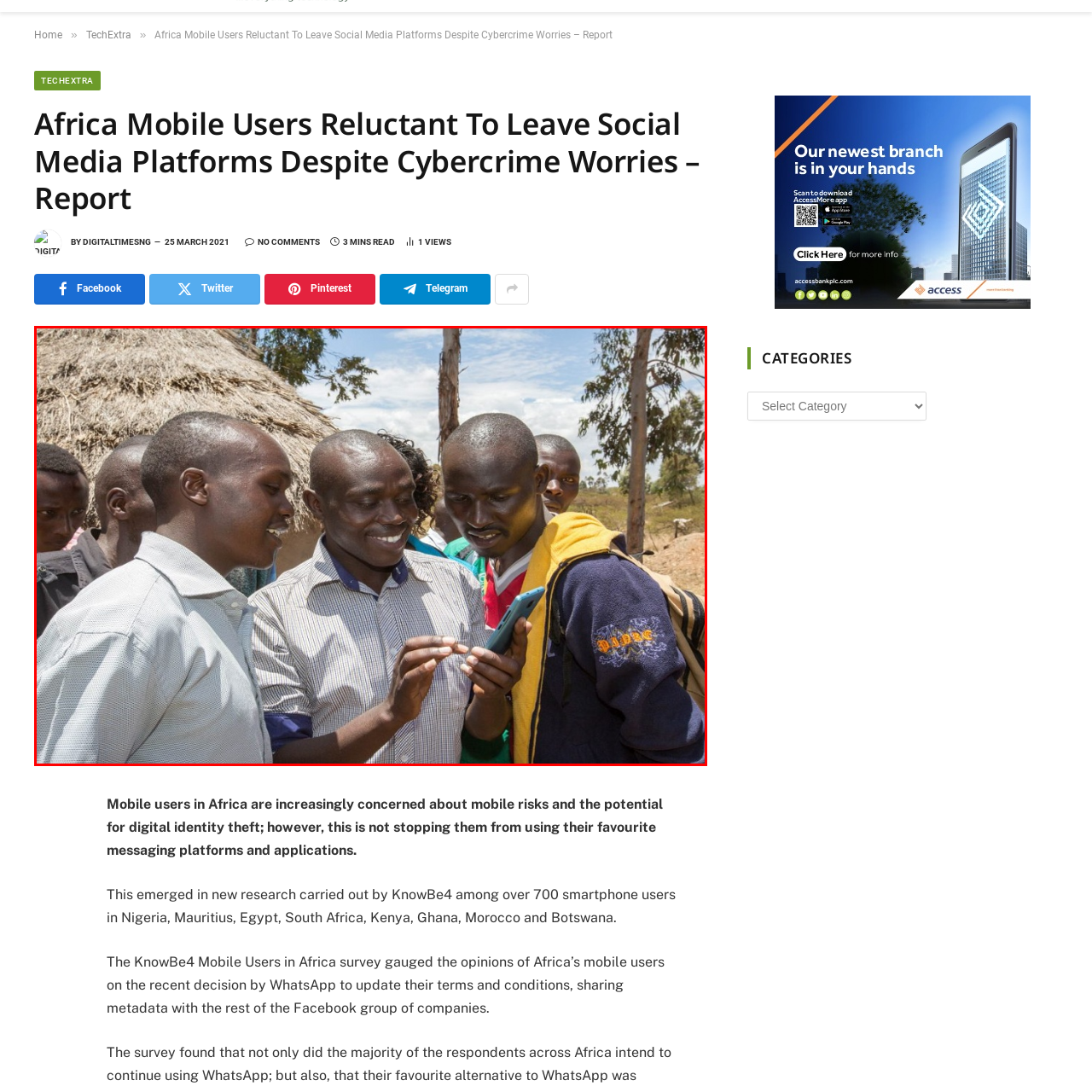What type of setting is in the backdrop?
Look at the image framed by the red bounding box and provide an in-depth response.

The backdrop features a thatched hut and tall trees, indicative of a community environment where mobile technology plays a crucial role in connecting people.